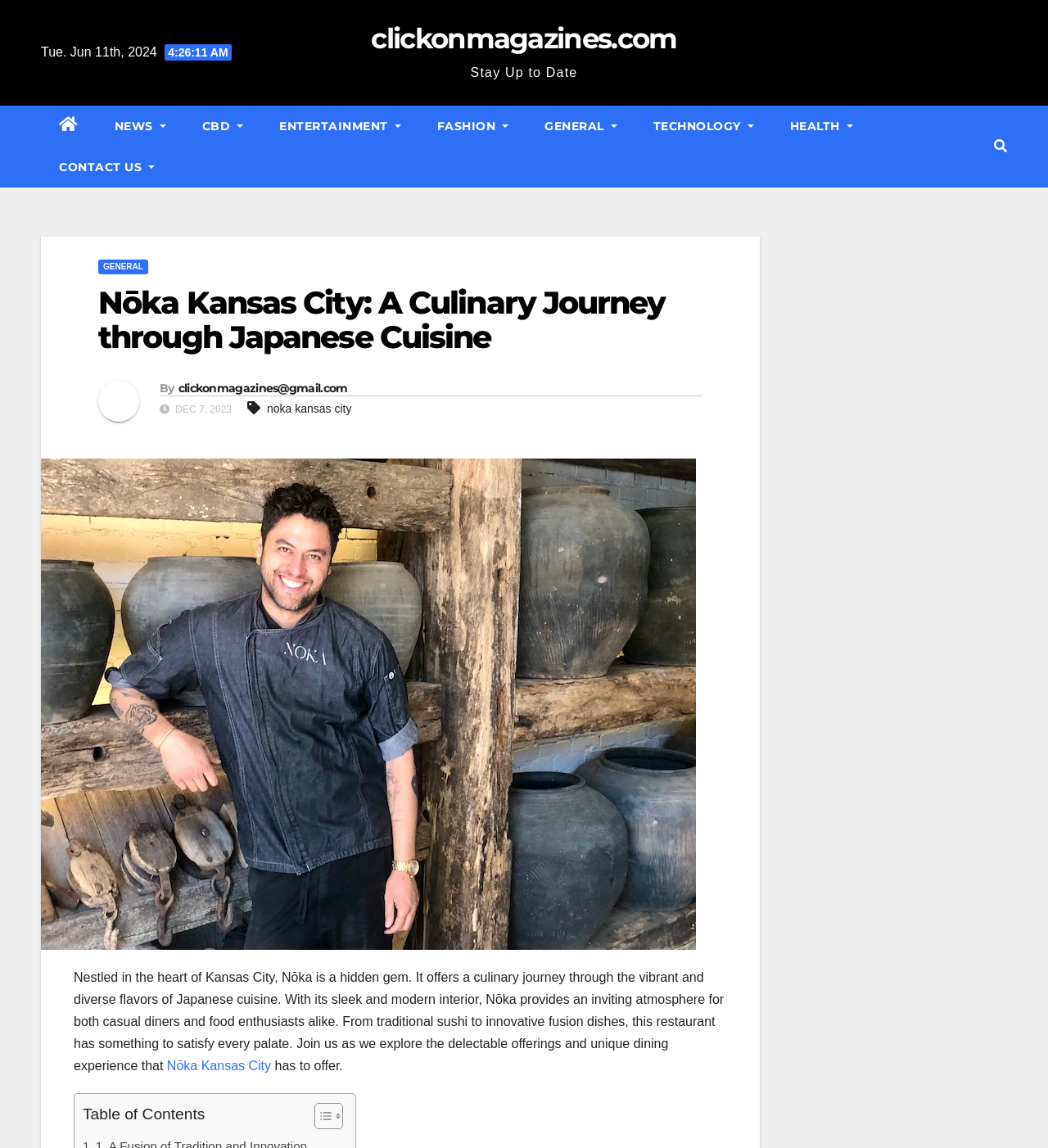What is the topic of the webpage's content?
Can you offer a detailed and complete answer to this question?

I inferred that the topic of the webpage's content is Japanese cuisine because the webpage is describing a restaurant called Nōka Kansas City, which offers a culinary journey through Japanese cuisine. The webpage also mentions traditional sushi and innovative fusion dishes, which are related to Japanese cuisine.